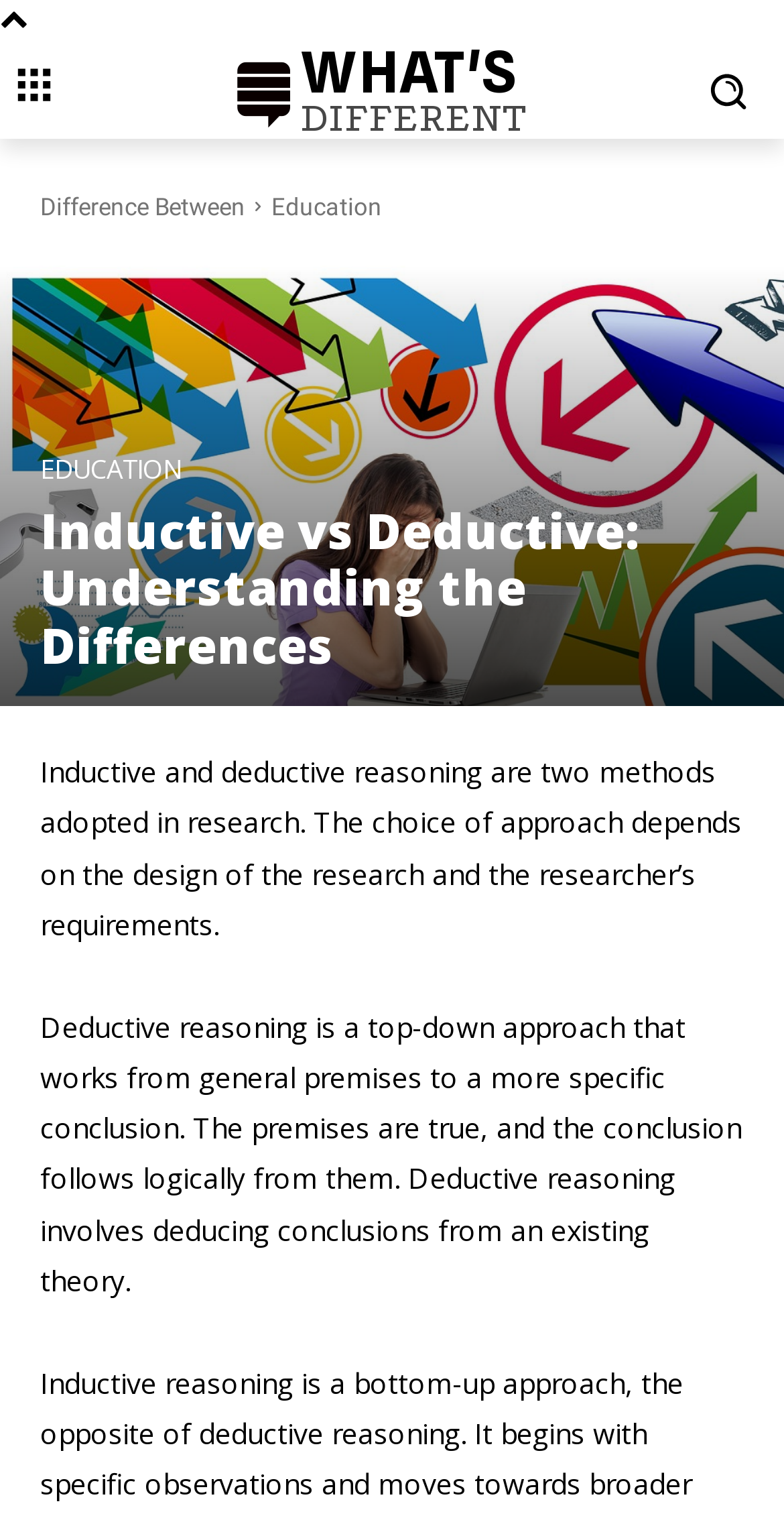Please locate and retrieve the main header text of the webpage.

Inductive vs Deductive: Understanding the Differences